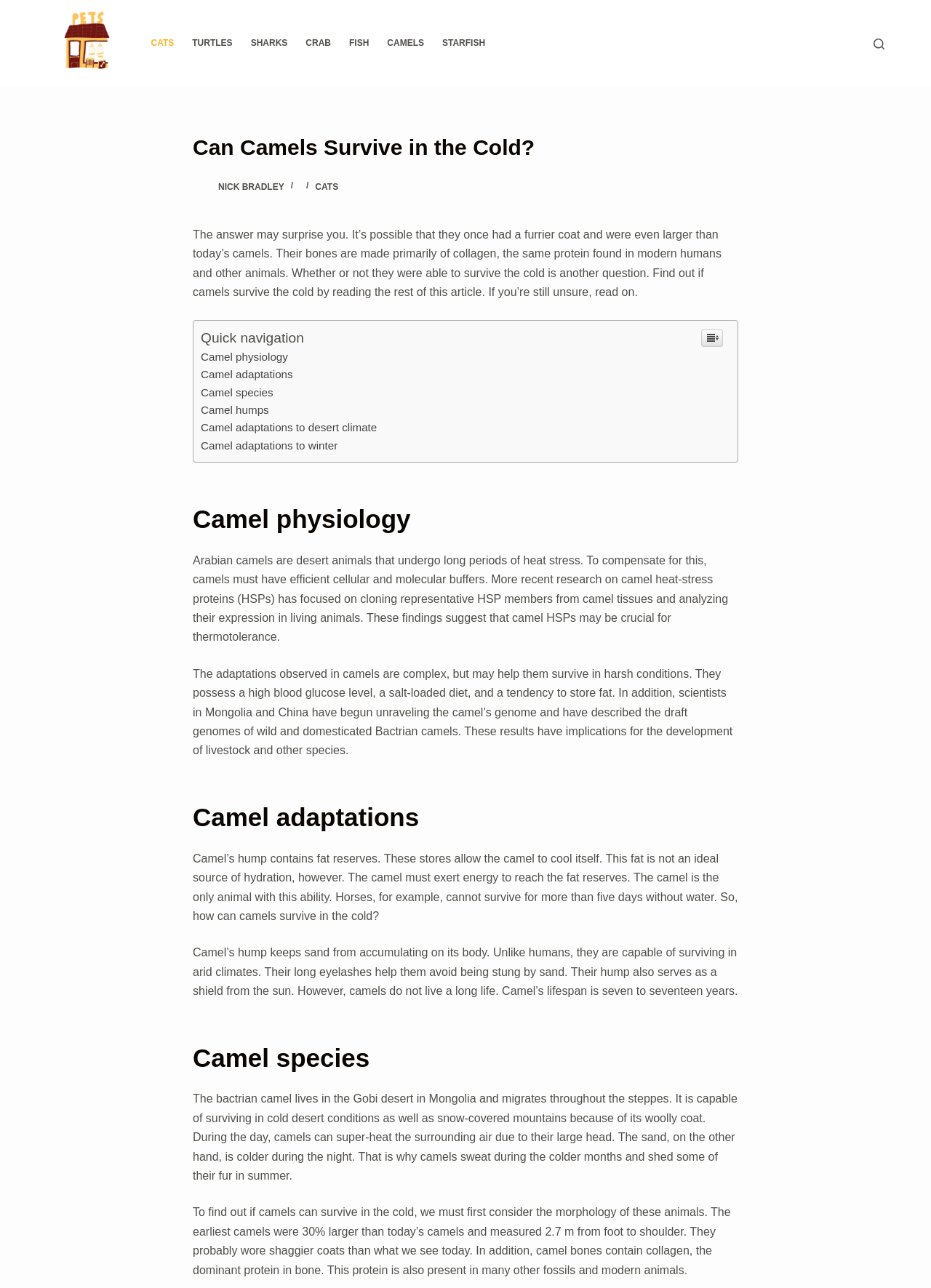Find the bounding box coordinates of the area to click in order to follow the instruction: "Click on the 'CATS' link in the header menu".

[0.152, 0.0, 0.197, 0.068]